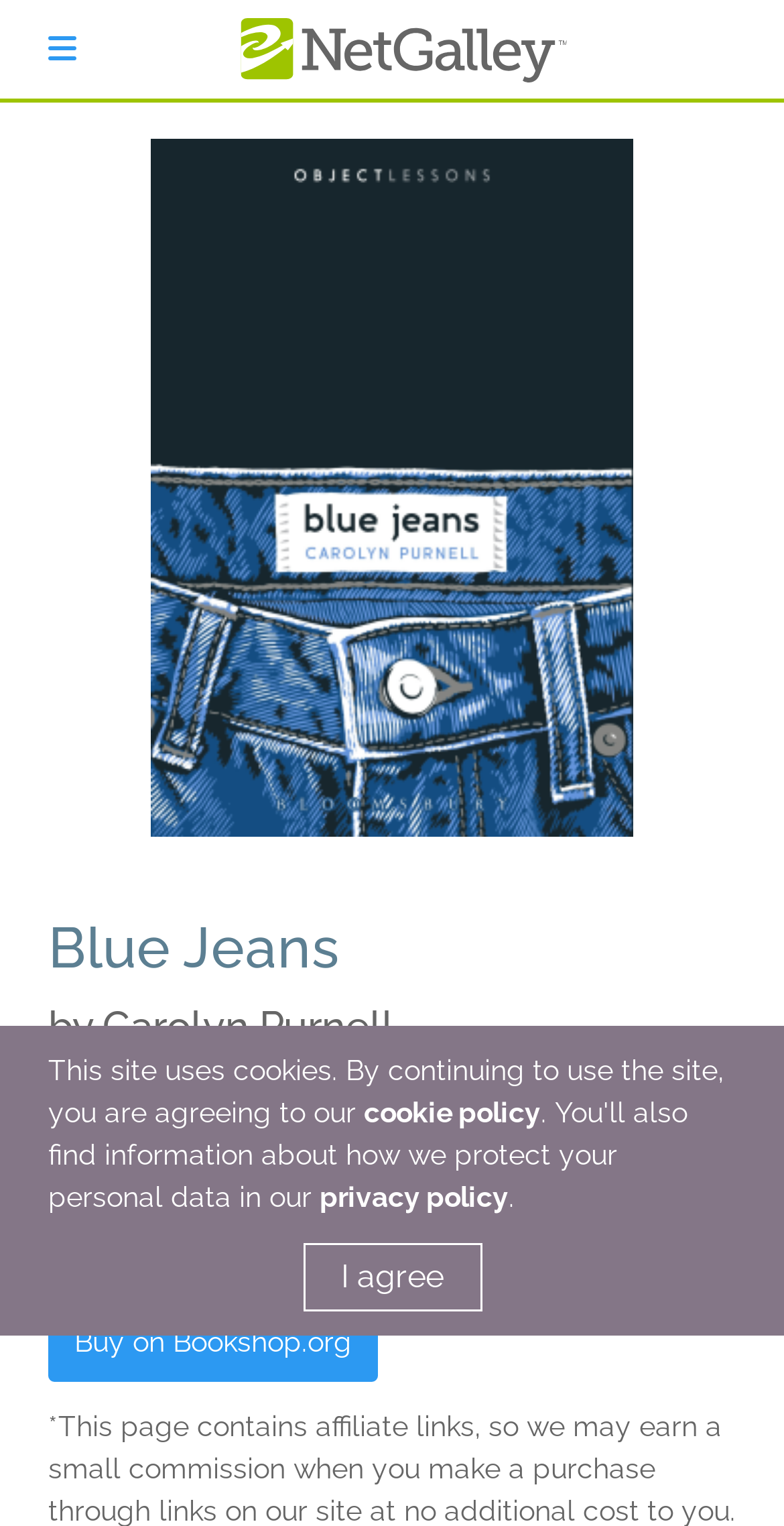Please identify the bounding box coordinates of the element on the webpage that should be clicked to follow this instruction: "View book details". The bounding box coordinates should be given as four float numbers between 0 and 1, formatted as [left, top, right, bottom].

[0.307, 0.02, 0.723, 0.041]